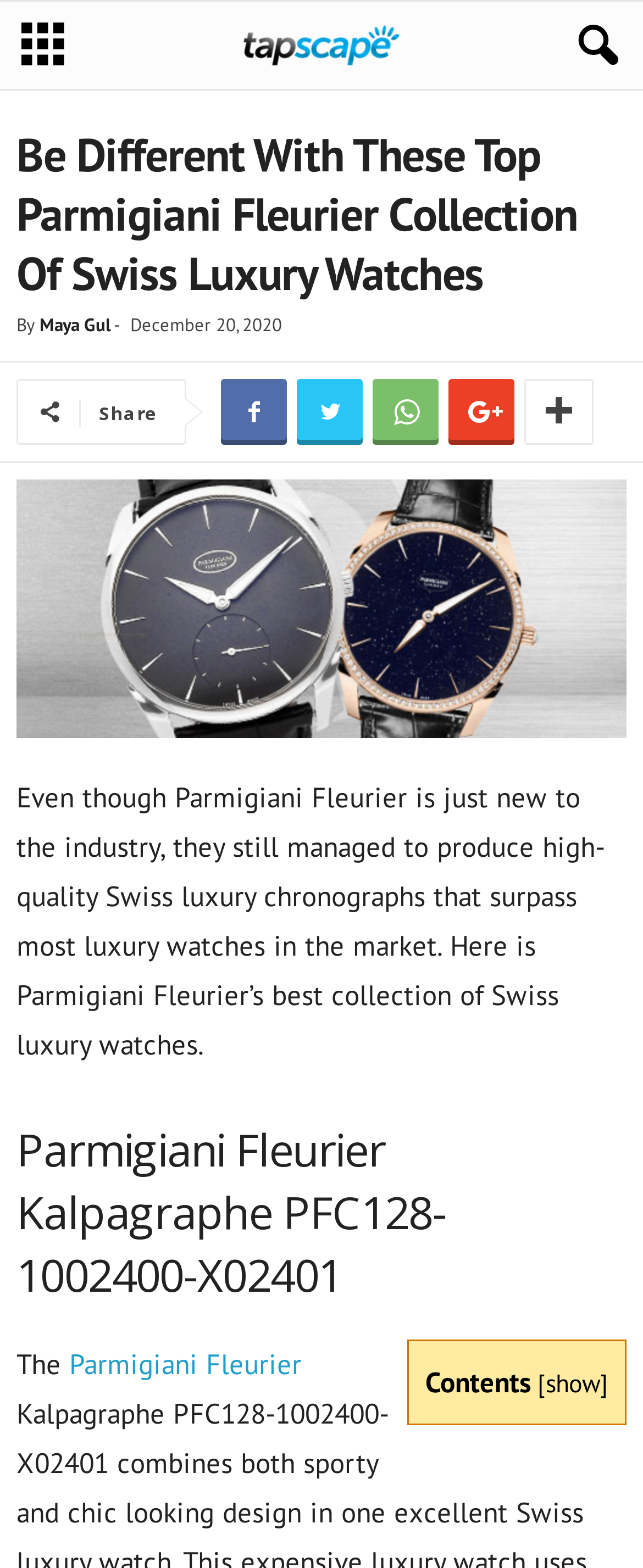Find and specify the bounding box coordinates that correspond to the clickable region for the instruction: "Click the Tapscape logo".

[0.354, 0.005, 0.646, 0.053]